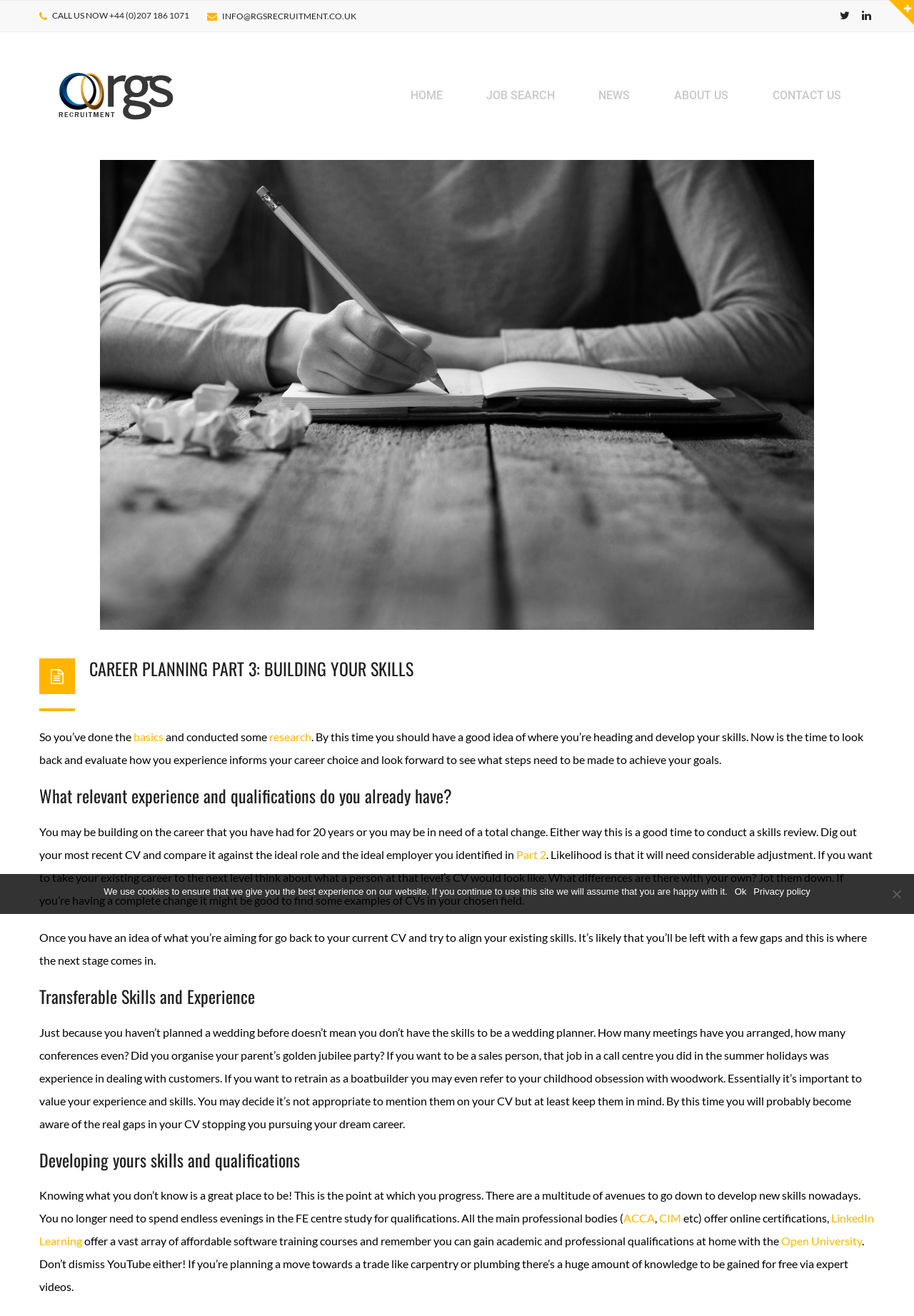Please locate the bounding box coordinates of the element that should be clicked to complete the given instruction: "Search for a job".

[0.317, 0.321, 0.683, 0.343]